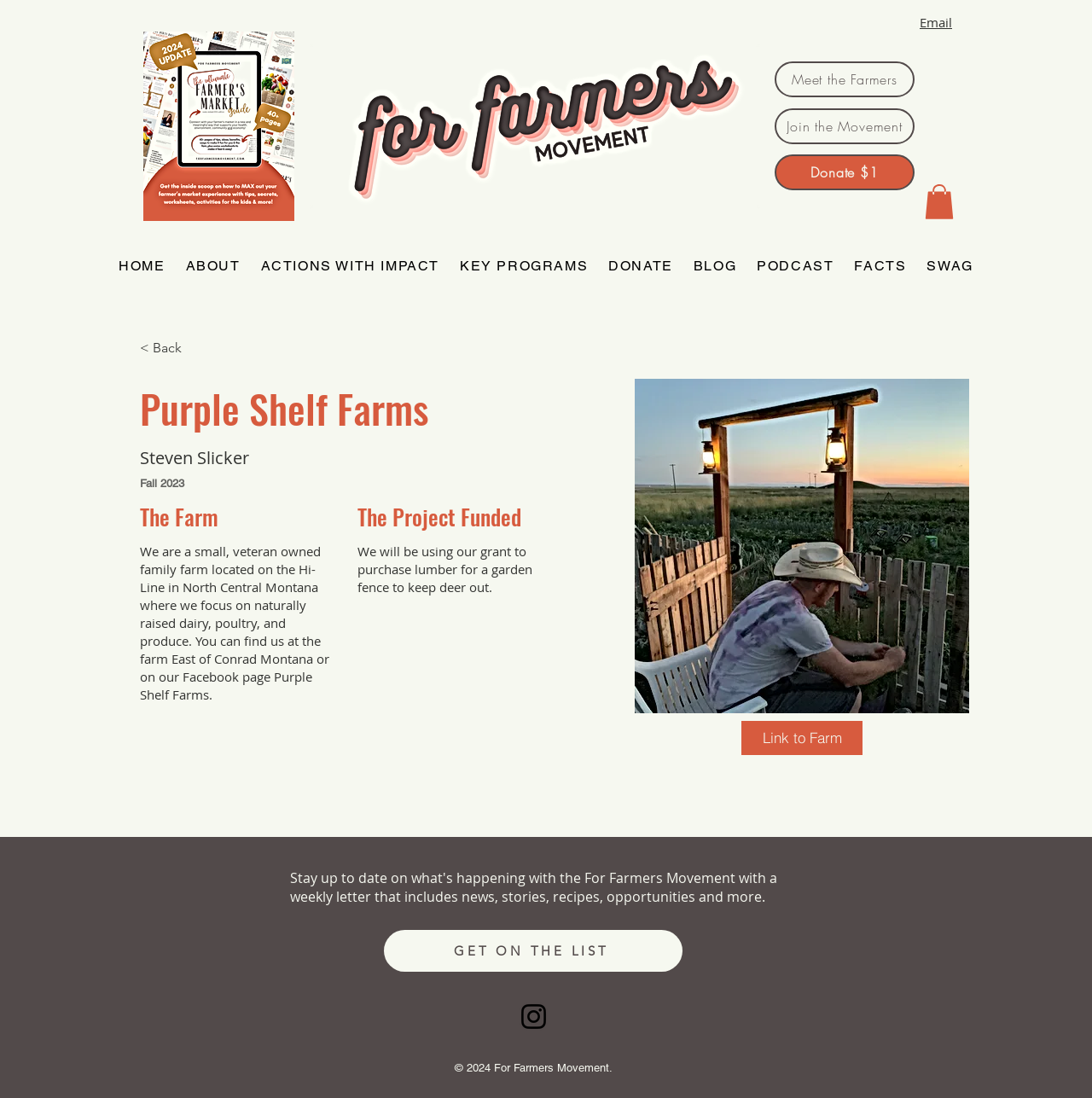Predict the bounding box of the UI element based on this description: "GET ON THE LIST".

[0.352, 0.847, 0.625, 0.885]